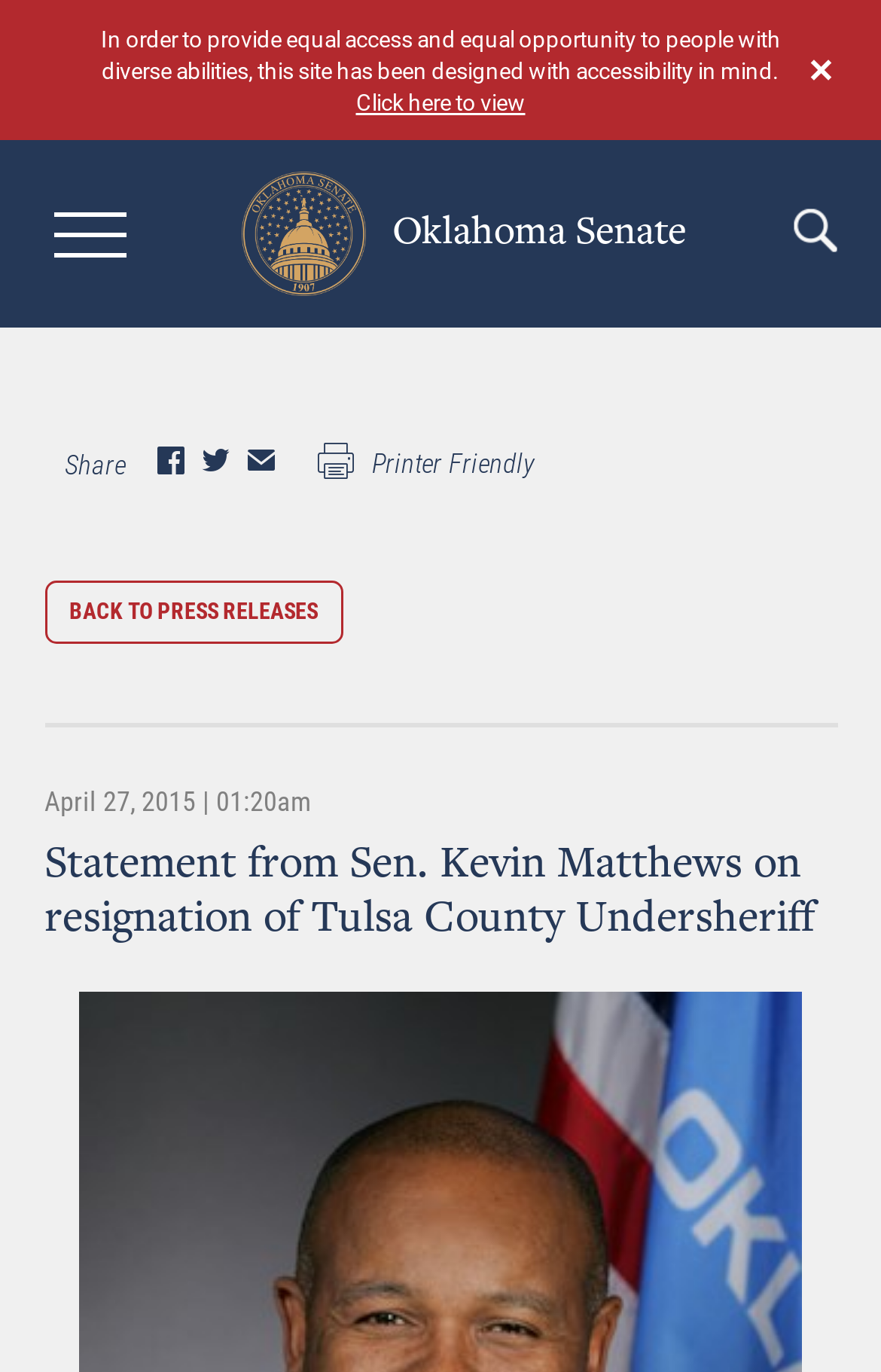What is the search function for?
Based on the screenshot, provide a one-word or short-phrase response.

Search